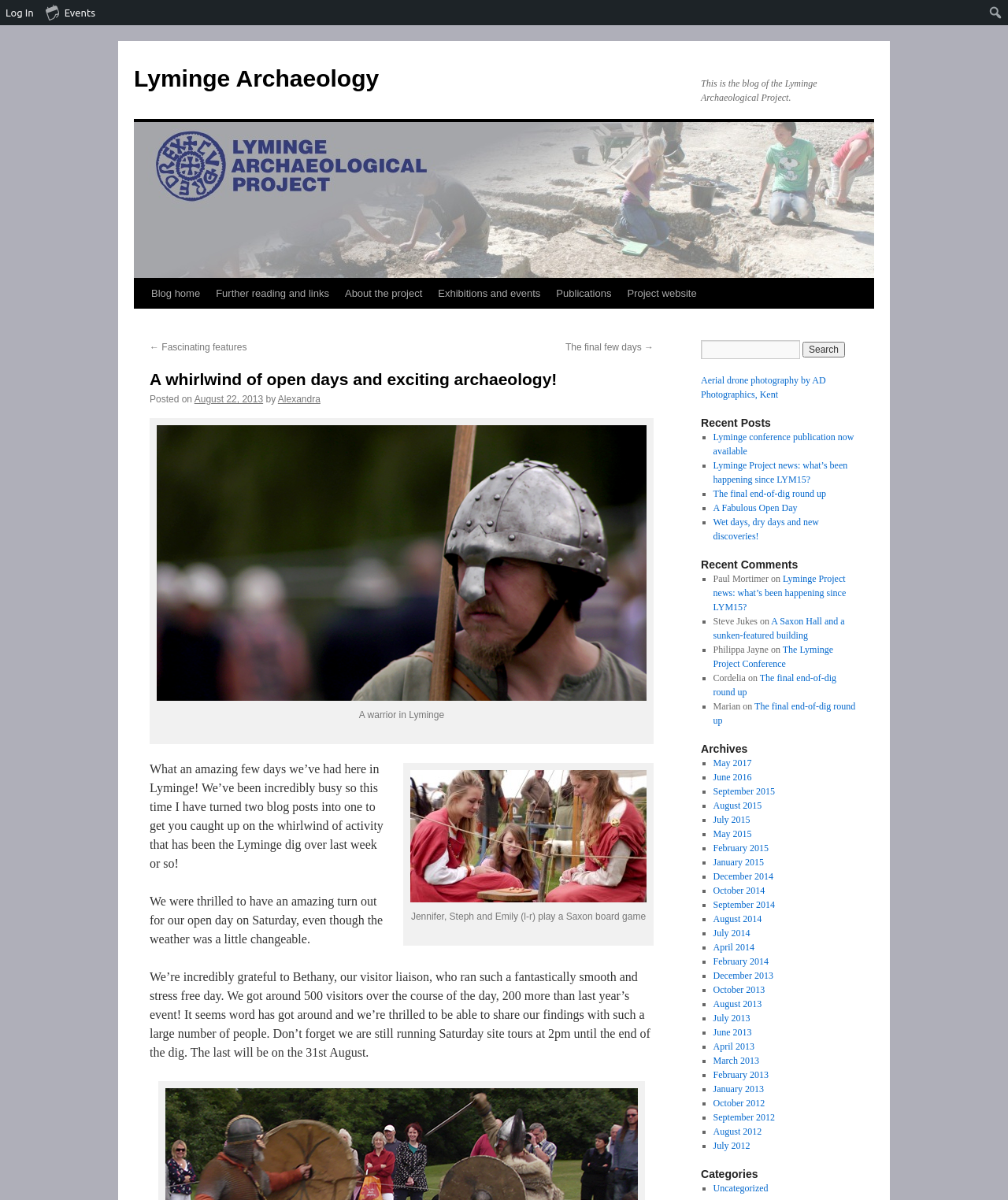How many images are on the webpage?
Carefully analyze the image and provide a detailed answer to the question.

There are three images on the webpage. The first image is 'Lyminge Archaeology' with a bounding box coordinate of [0.133, 0.099, 0.867, 0.232]. The second image is 'A warrior in Lyminge' with a bounding box coordinate of [0.155, 0.355, 0.641, 0.584]. The third image is 'Playing Saxon board games' with a bounding box coordinate of [0.407, 0.642, 0.641, 0.752].